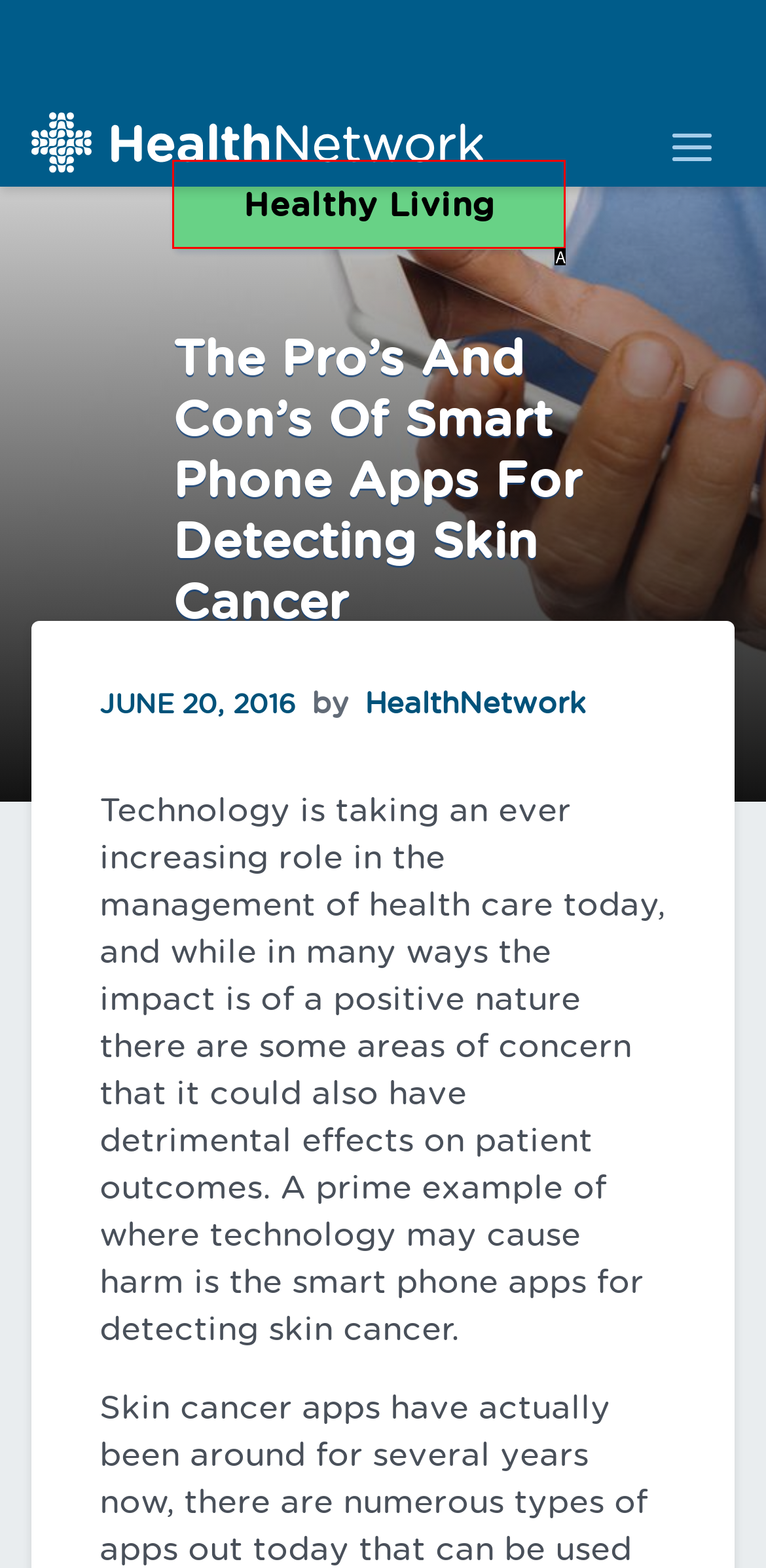Given the description: Healthy Living, determine the corresponding lettered UI element.
Answer with the letter of the selected option.

A